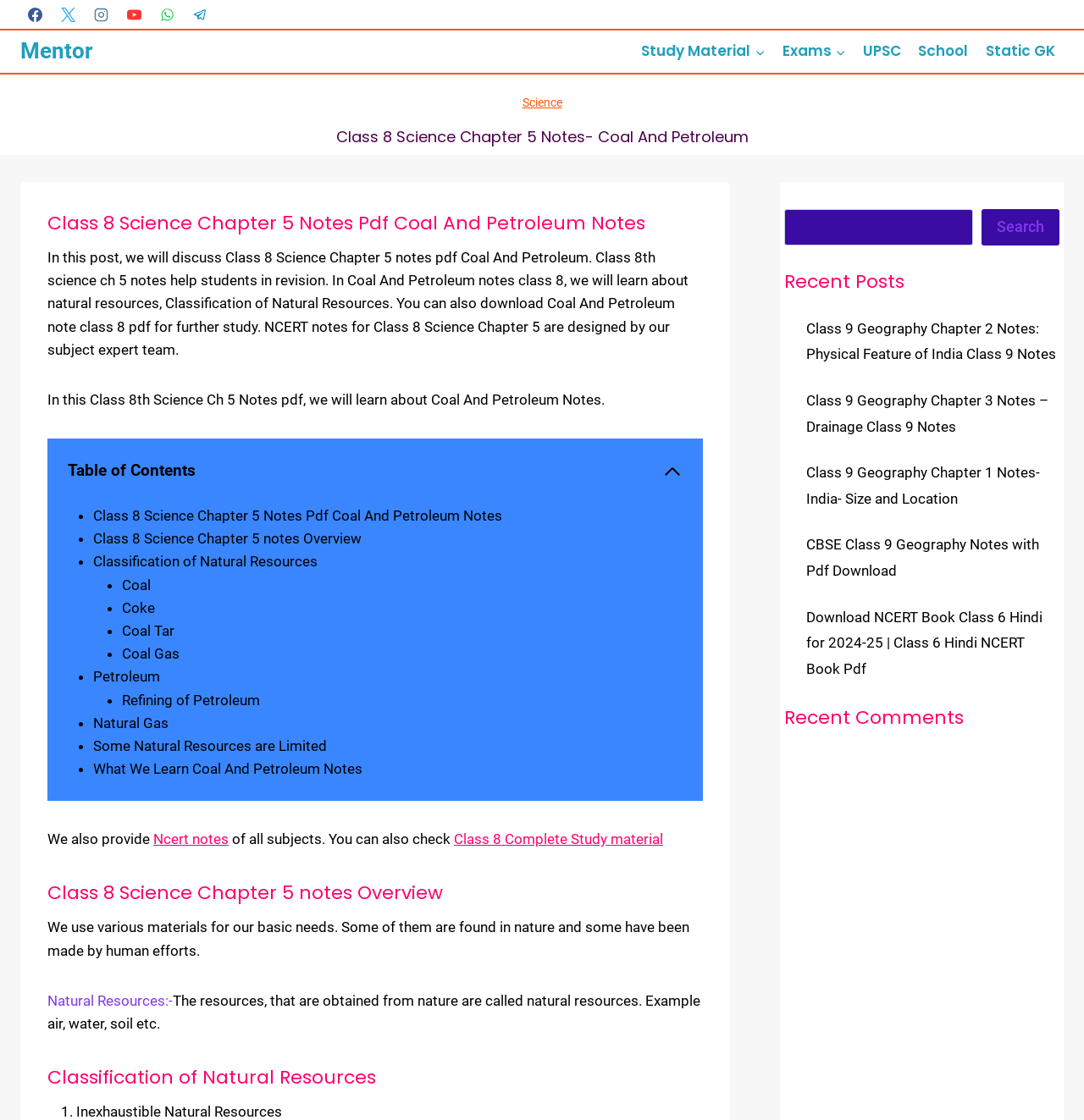Could you locate the bounding box coordinates for the section that should be clicked to accomplish this task: "Click on the Facebook link".

[0.019, 0.0, 0.045, 0.026]